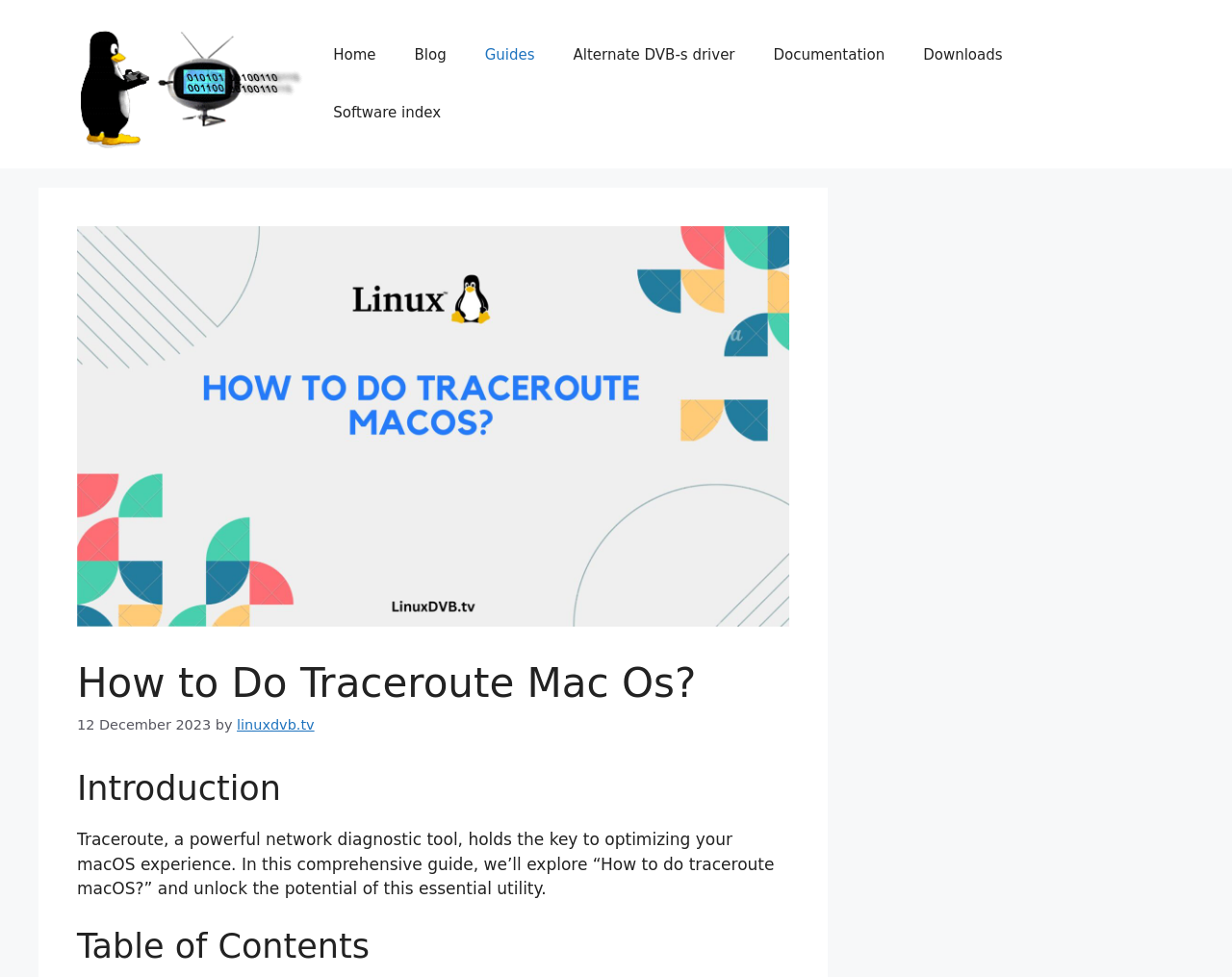How many navigation links are there?
Using the image as a reference, answer with just one word or a short phrase.

7